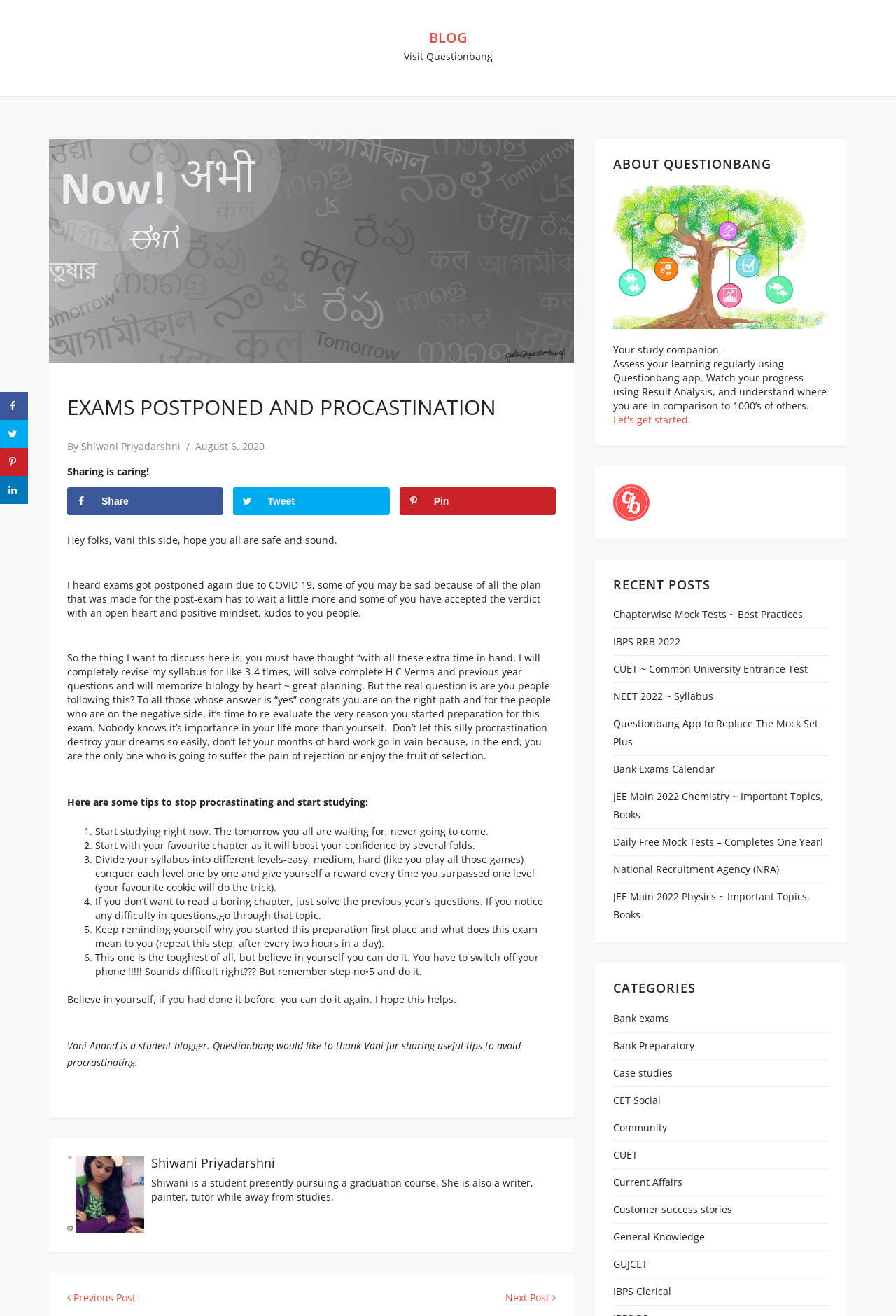Please identify the bounding box coordinates of the clickable area that will fulfill the following instruction: "Visit the 'Privacy Policy' page". The coordinates should be in the format of four float numbers between 0 and 1, i.e., [left, top, right, bottom].

None